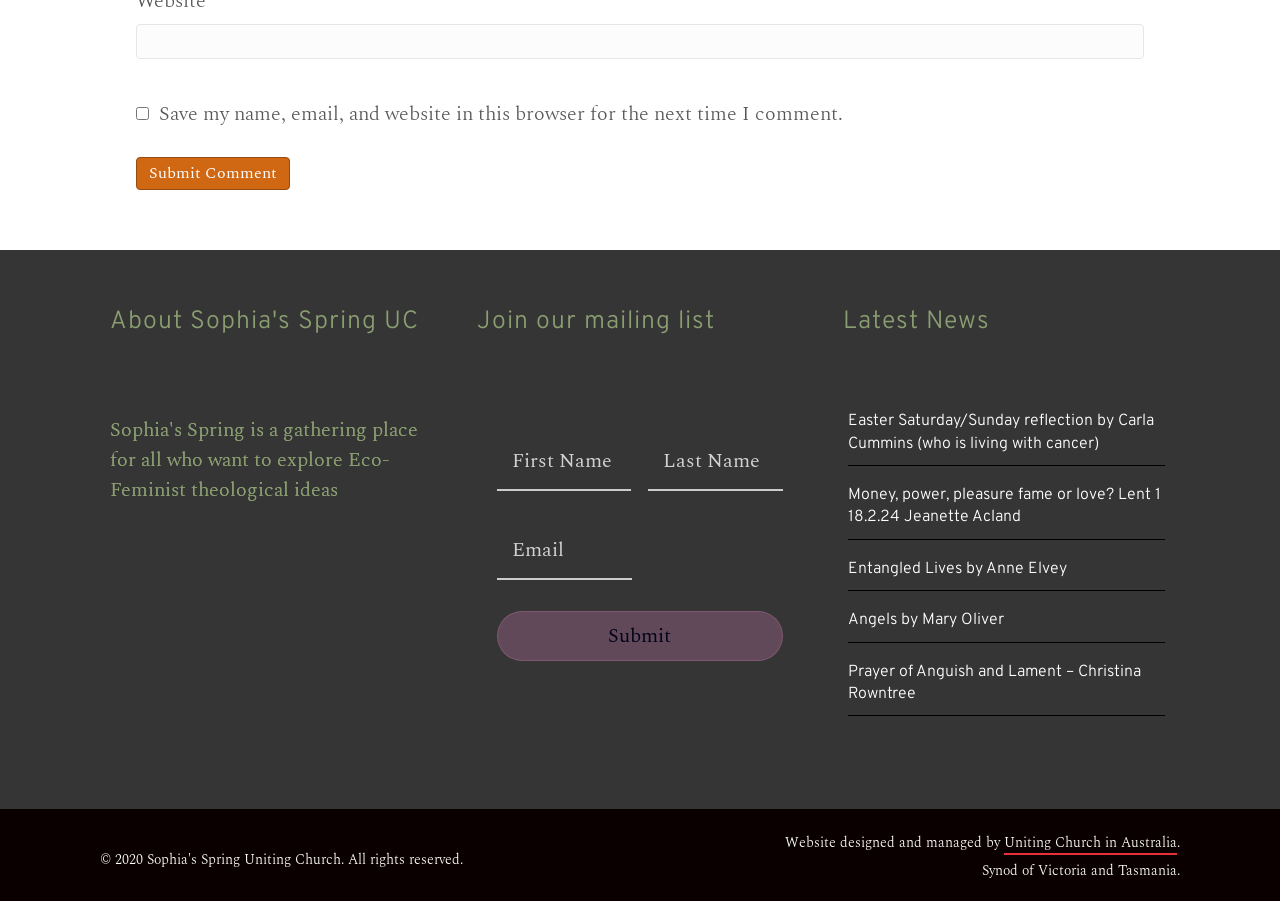Based on the element description, predict the bounding box coordinates (top-left x, top-left y, bottom-right x, bottom-right y) for the UI element in the screenshot: name="input_2" placeholder="Email"

[0.388, 0.58, 0.494, 0.644]